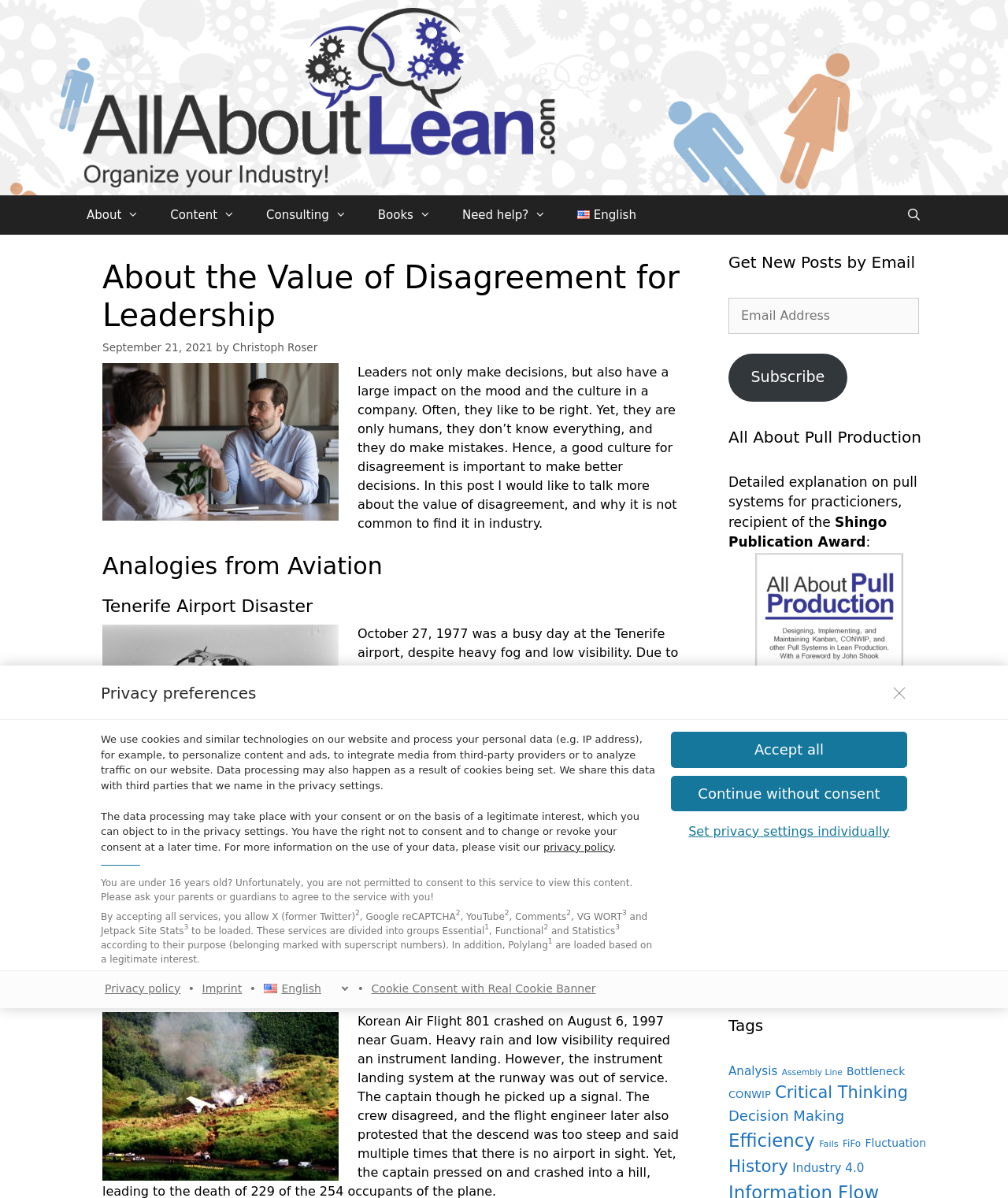Given the description of the UI element: "many other languages", predict the bounding box coordinates in the form of [left, top, right, bottom], with each value being a float between 0 and 1.

[0.752, 0.811, 0.902, 0.824]